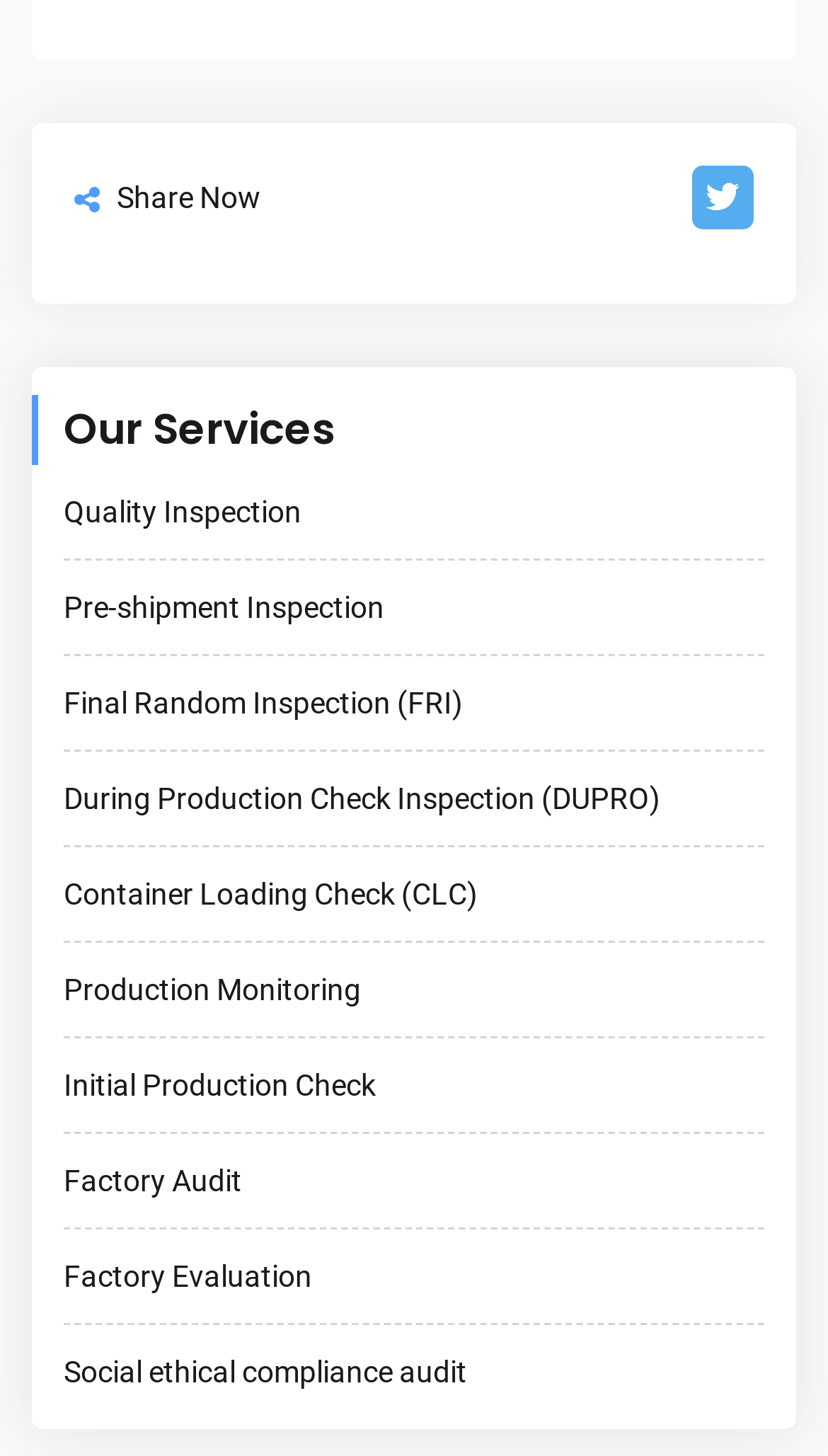Pinpoint the bounding box coordinates of the element you need to click to execute the following instruction: "Click on Factory Audit". The bounding box should be represented by four float numbers between 0 and 1, in the format [left, top, right, bottom].

[0.077, 0.801, 0.923, 0.822]